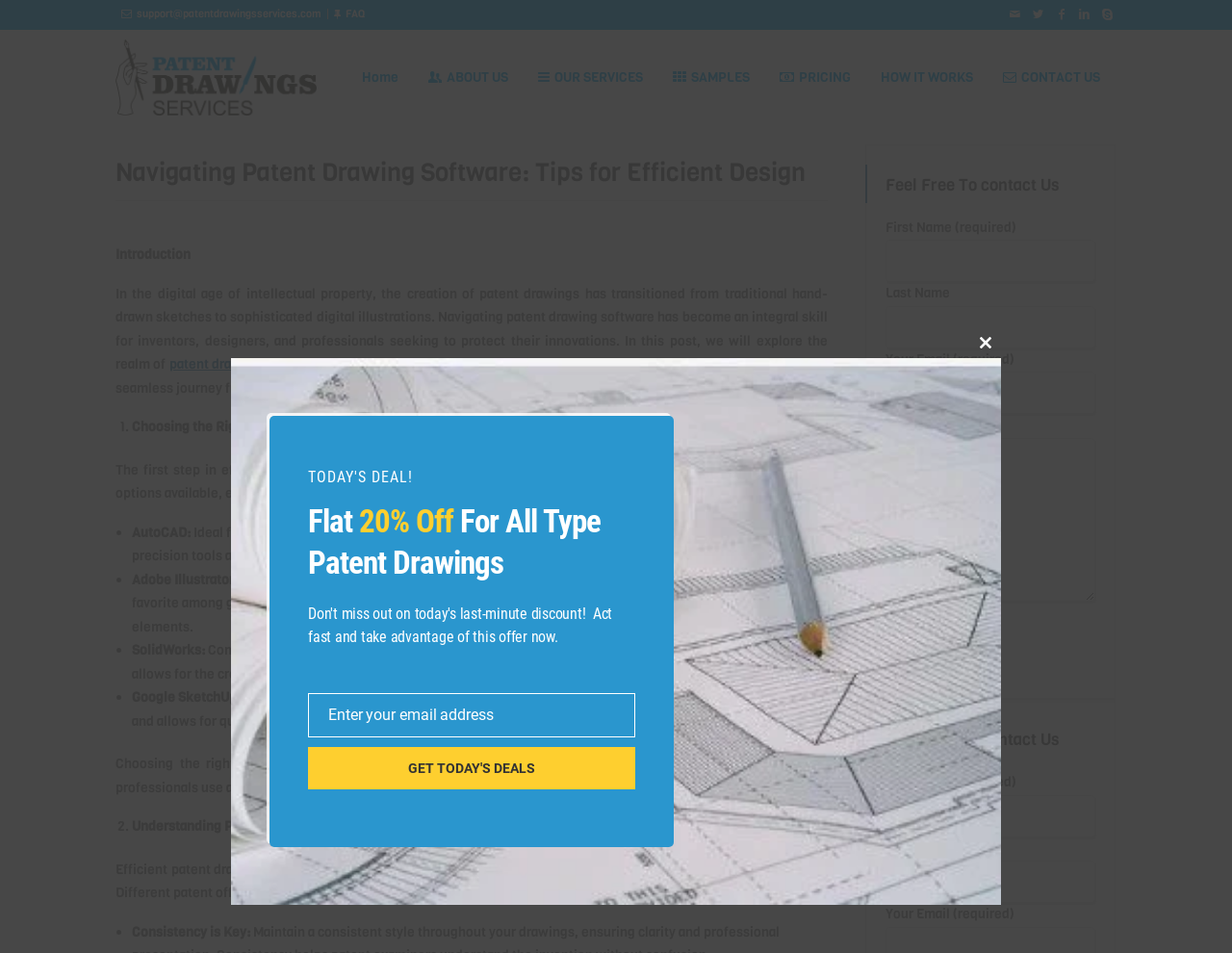Can you identify the bounding box coordinates of the clickable region needed to carry out this instruction: 'Click the 'Send' button'? The coordinates should be four float numbers within the range of 0 to 1, stated as [left, top, right, bottom].

[0.719, 0.647, 0.775, 0.687]